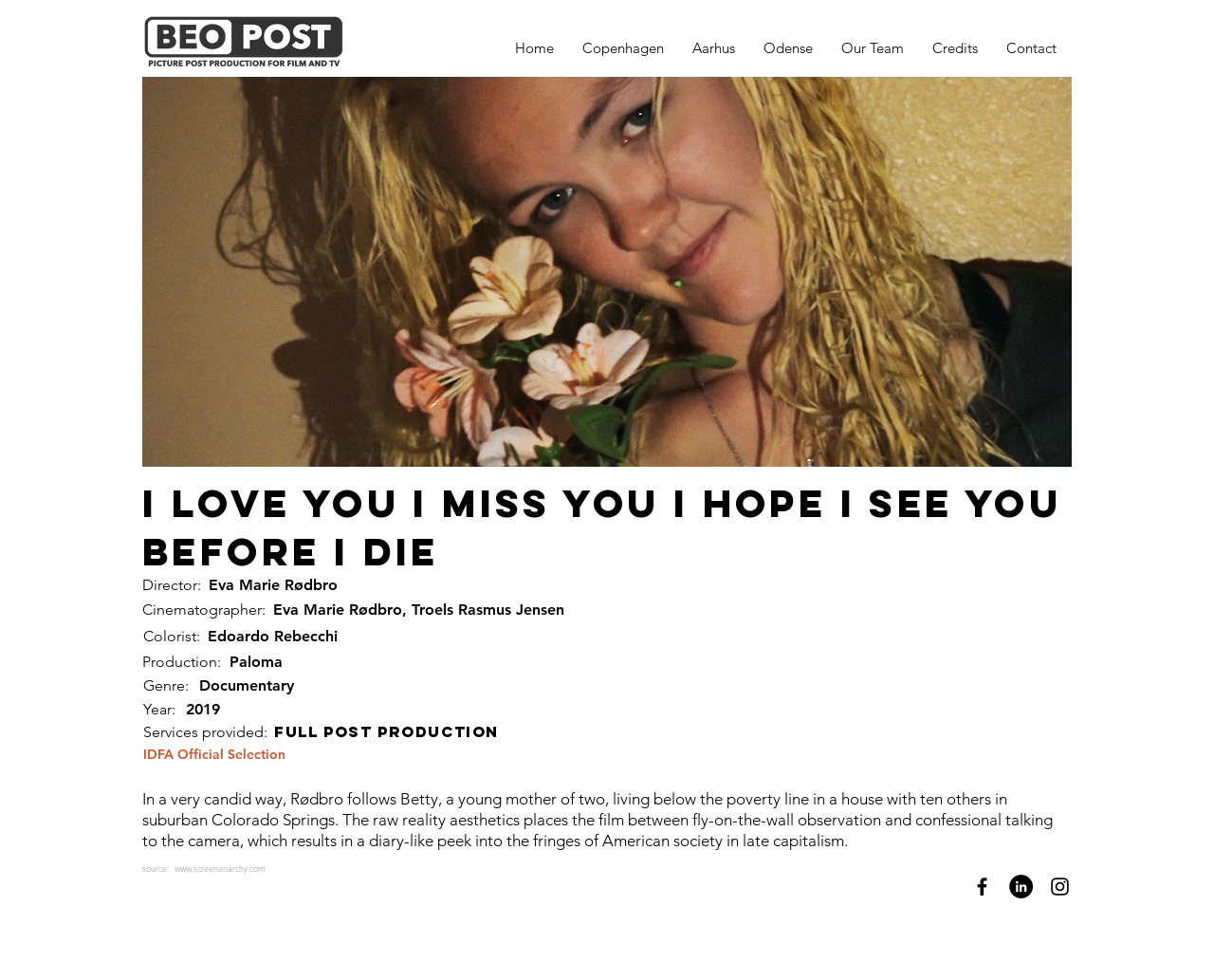What is the source of the quote about the documentary?
Refer to the image and respond with a one-word or short-phrase answer.

www.screenanarchy.com